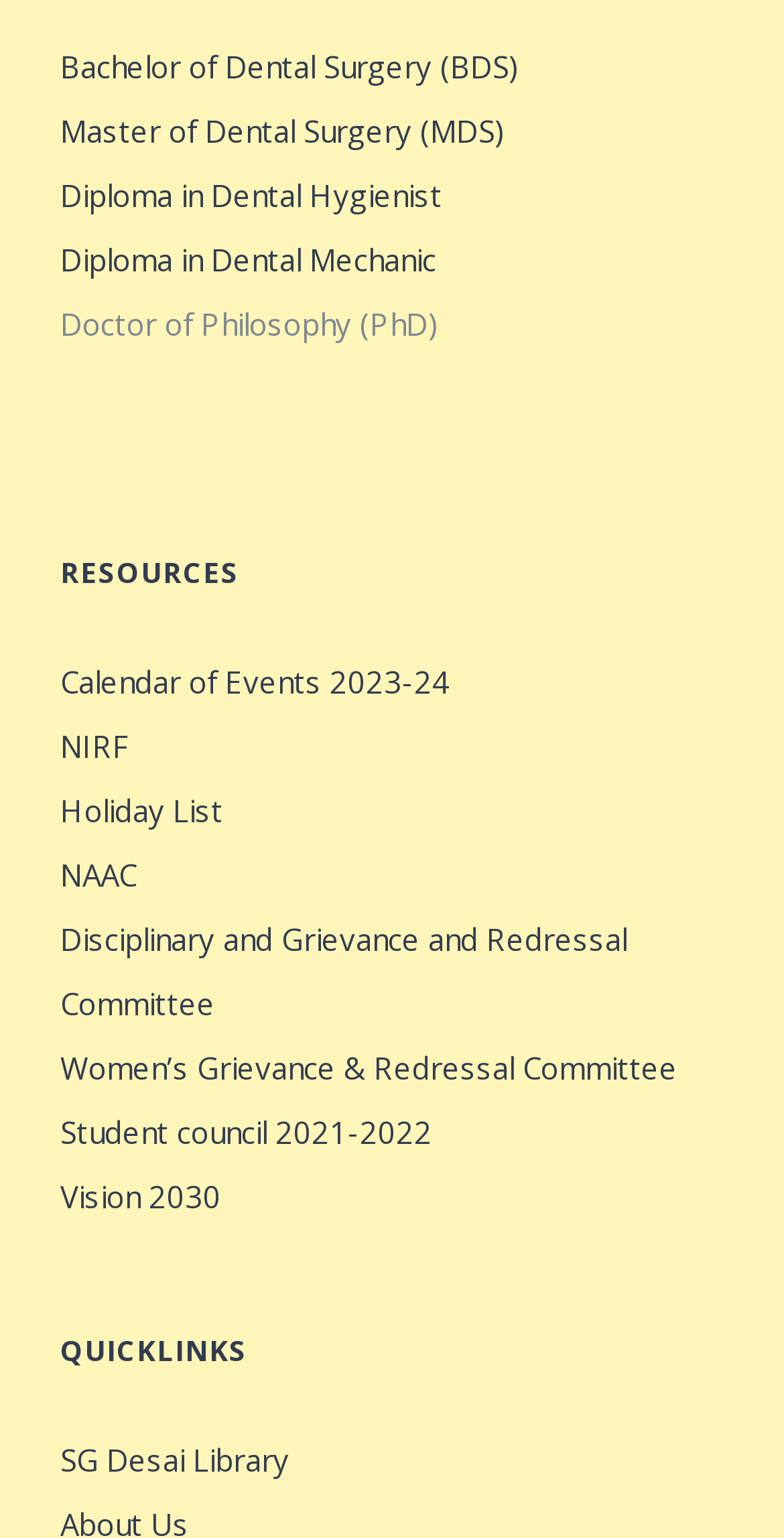Based on the provided description, "Master of Dental Surgery (MDS)", find the bounding box of the corresponding UI element in the screenshot.

[0.077, 0.065, 0.923, 0.106]